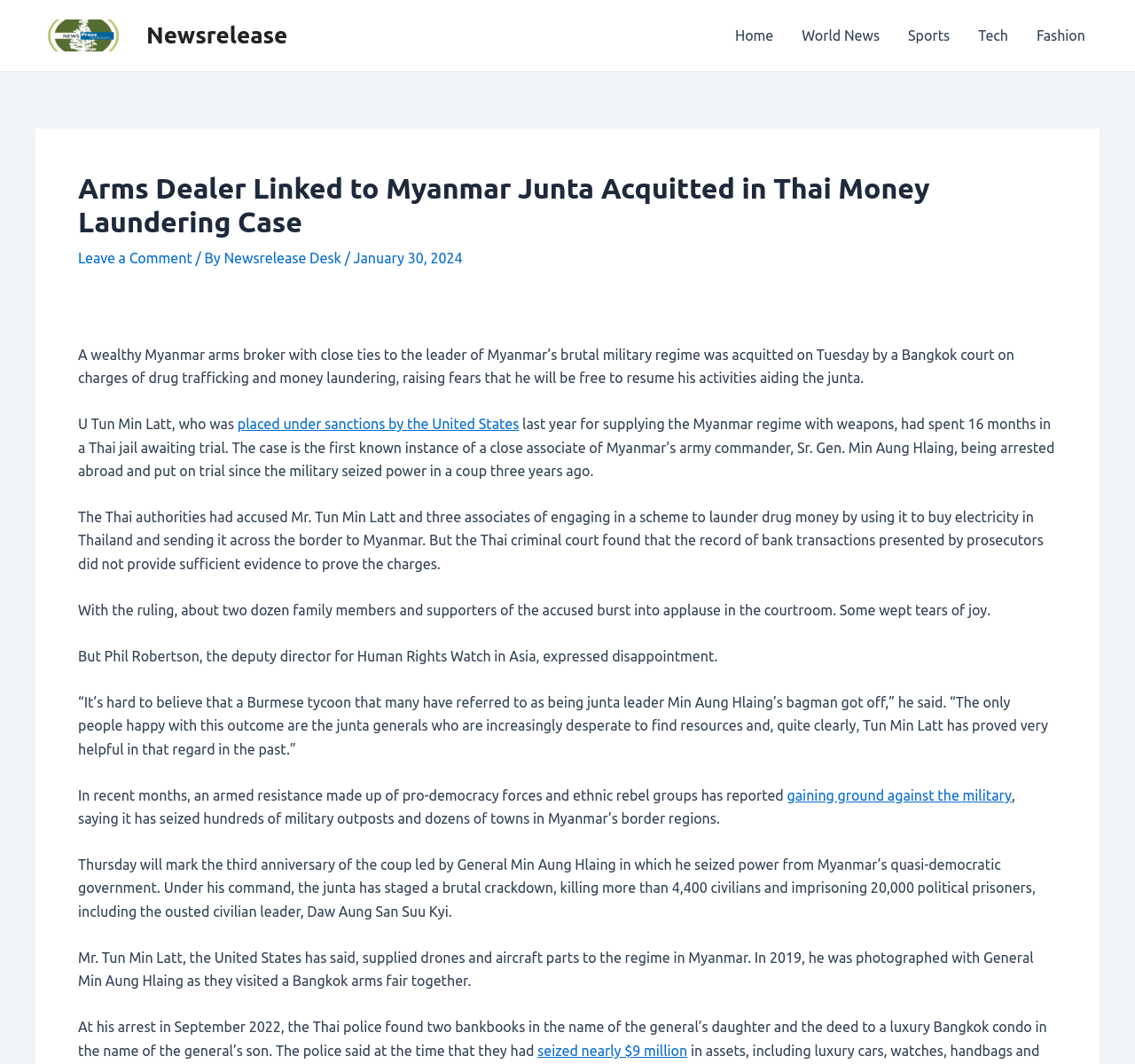Pinpoint the bounding box coordinates of the clickable element to carry out the following instruction: "Click on the 'Home' link."

[0.635, 0.0, 0.694, 0.067]